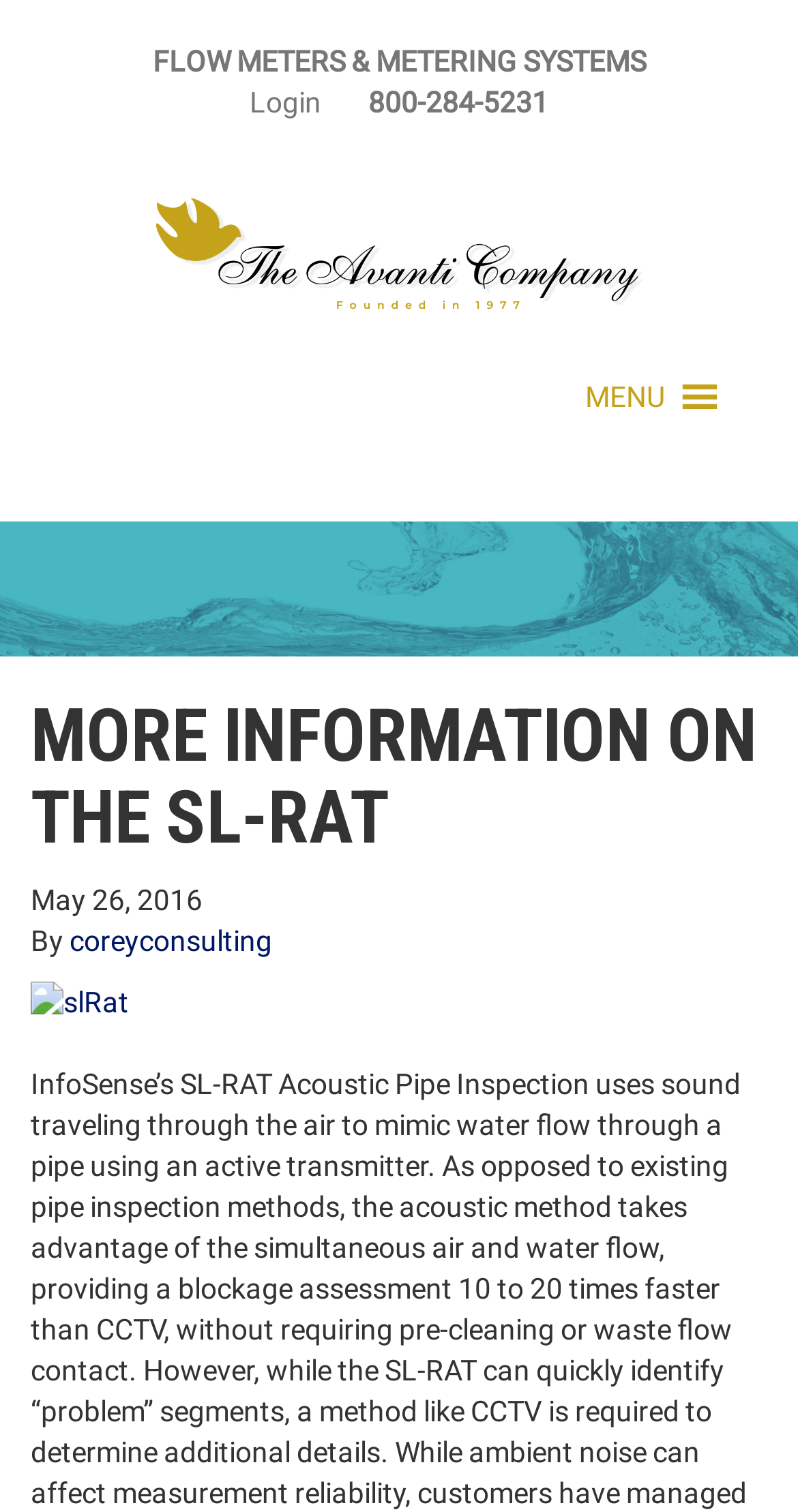What is the date of the article?
Could you answer the question in a detailed manner, providing as much information as possible?

I found the date of the article by looking at the time element inside the header element with the content 'MORE INFORMATION ON THE SL-RAT' and found the static text element with the content 'May 26, 2016'.